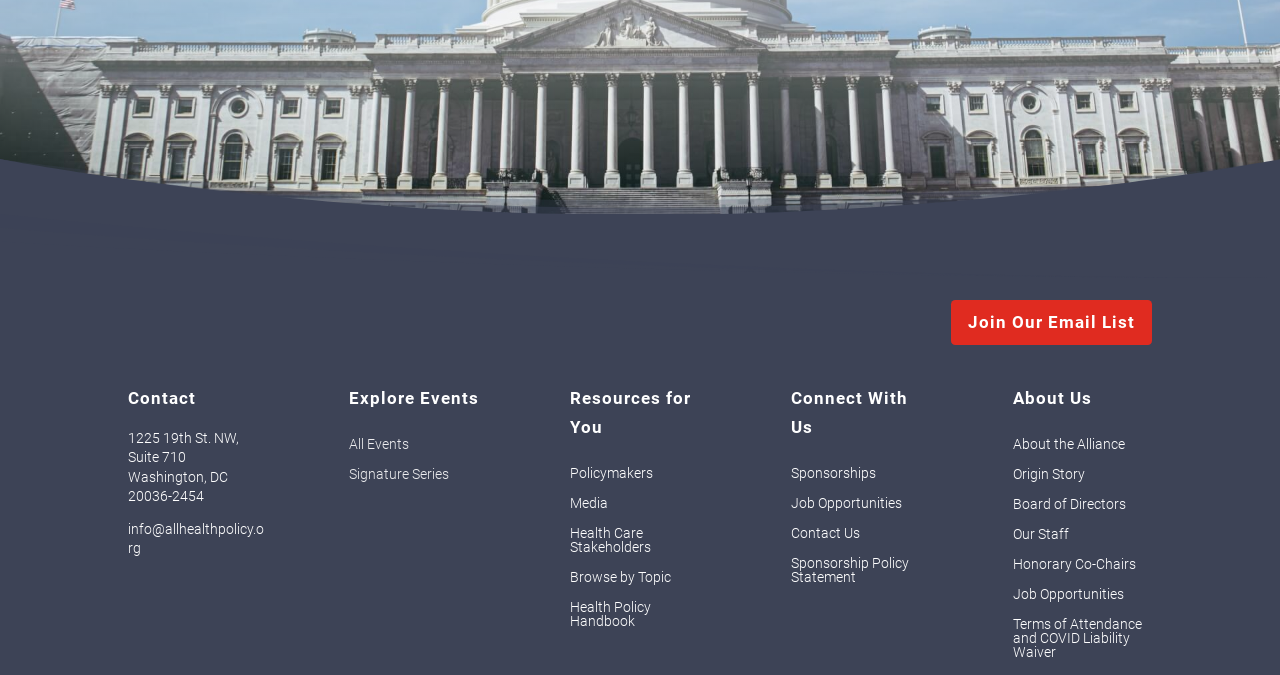Determine the bounding box coordinates of the region to click in order to accomplish the following instruction: "Connect with us". Provide the coordinates as four float numbers between 0 and 1, specifically [left, top, right, bottom].

[0.618, 0.569, 0.727, 0.655]